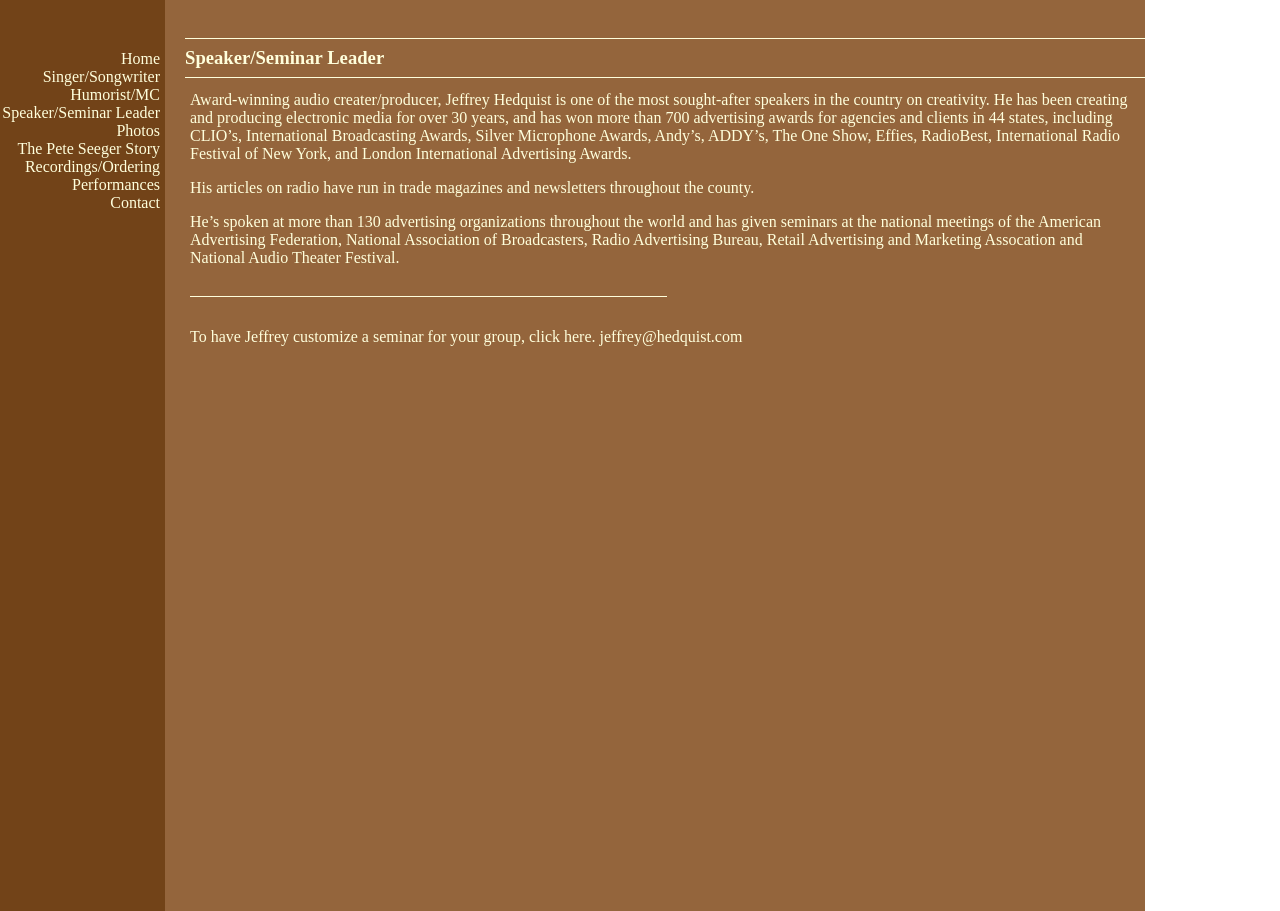Bounding box coordinates should be in the format (top-left x, top-left y, bottom-right x, bottom-right y) and all values should be floating point numbers between 0 and 1. Determine the bounding box coordinate for the UI element described as: Fool Australia

None